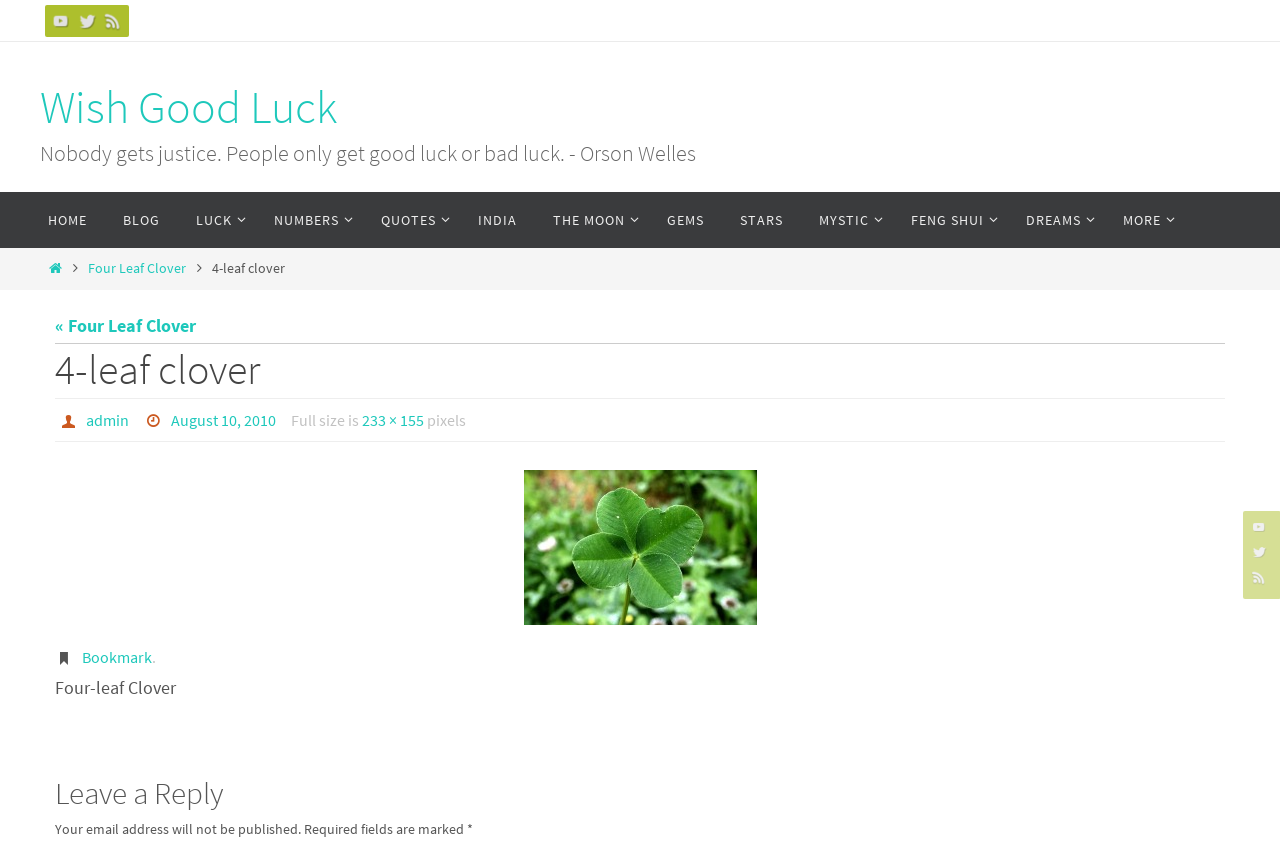Respond concisely with one word or phrase to the following query:
What is the size of the full image?

233 × 155 pixels